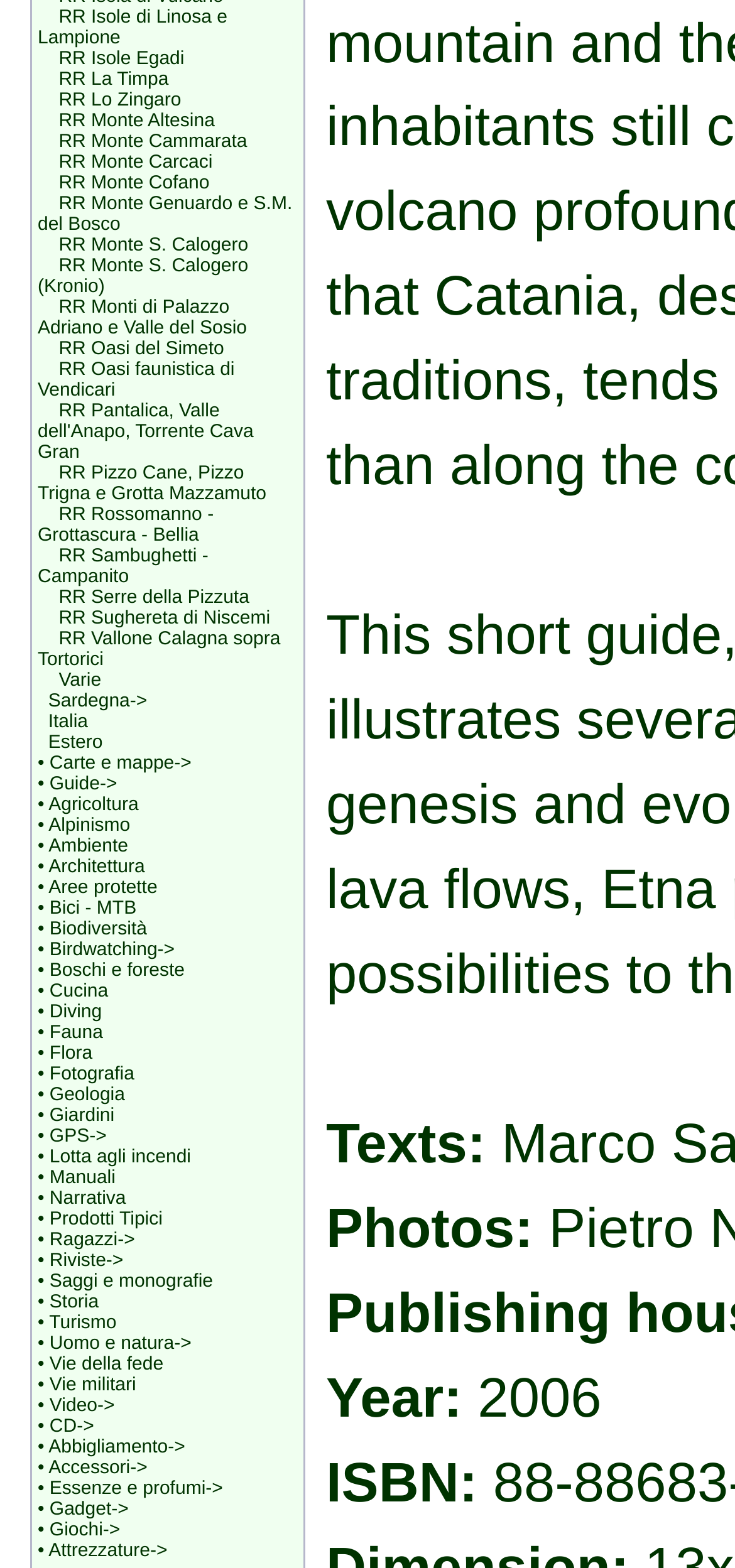Determine the bounding box coordinates of the element that should be clicked to execute the following command: "Click on • Carte e mappe".

[0.051, 0.481, 0.261, 0.494]